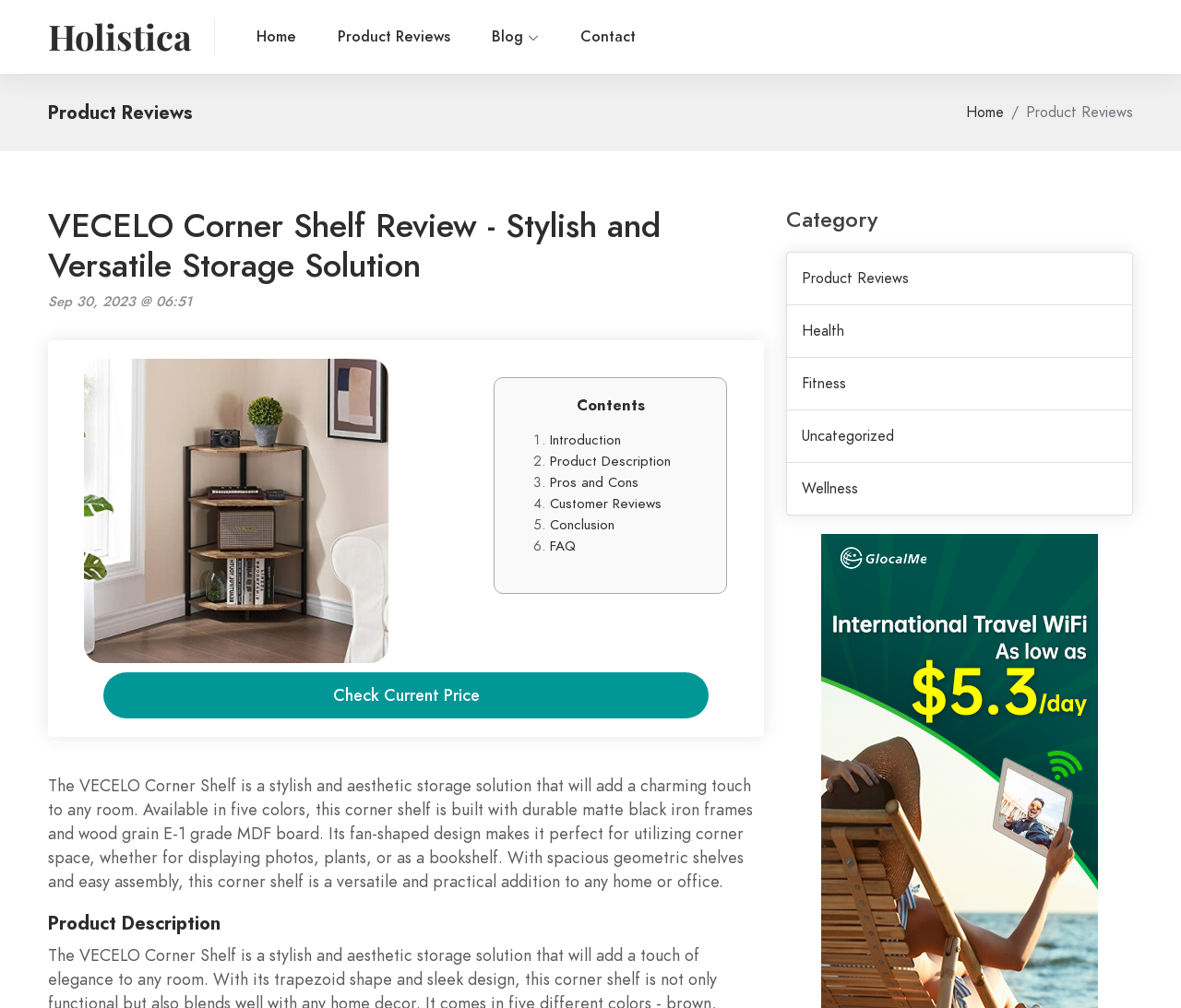Provide a brief response to the question below using one word or phrase:
What is the main purpose of the VECELO Corner Shelf?

Storage solution